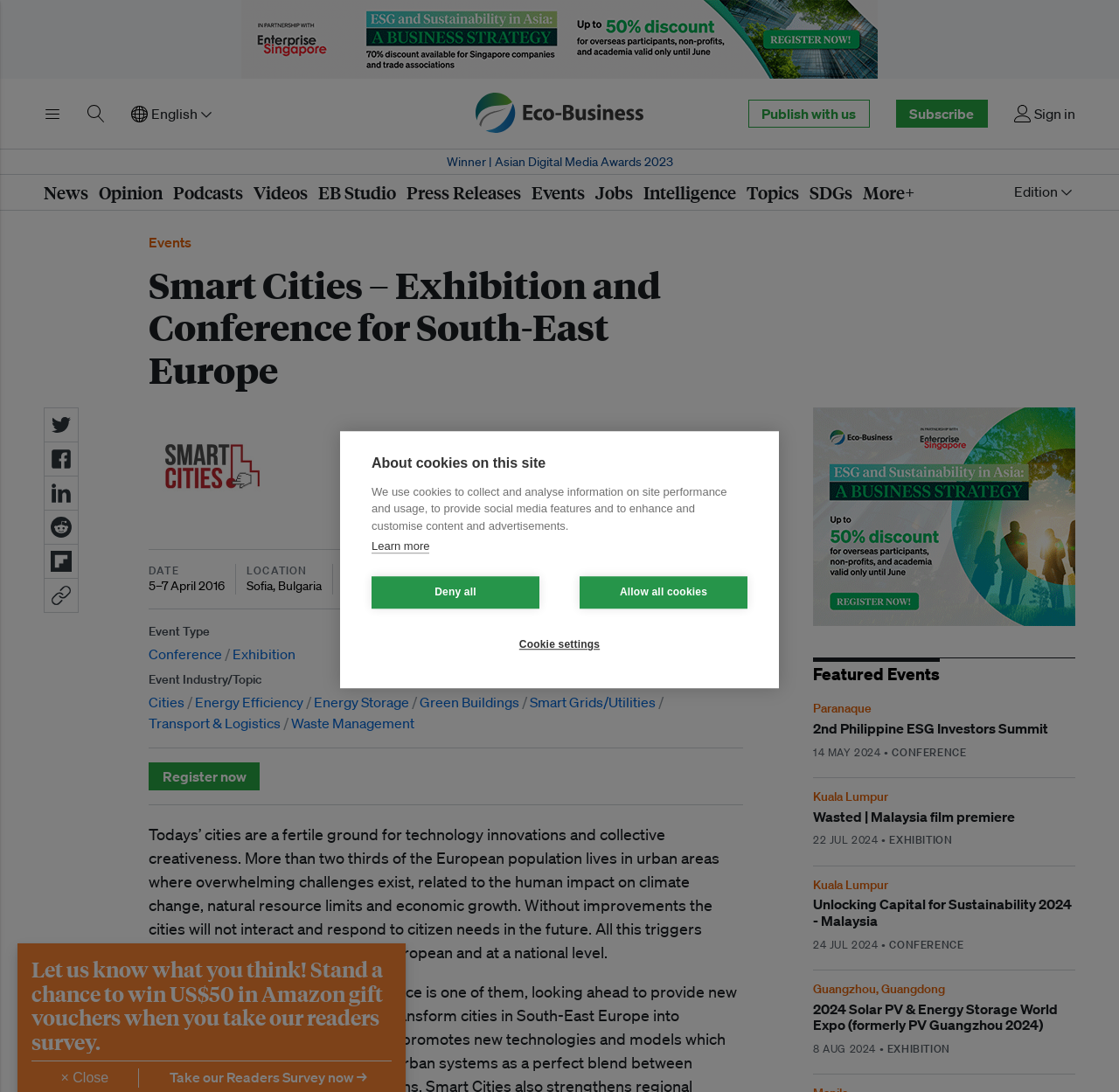Find the bounding box coordinates of the clickable area required to complete the following action: "Search for something".

[0.078, 0.096, 0.094, 0.112]